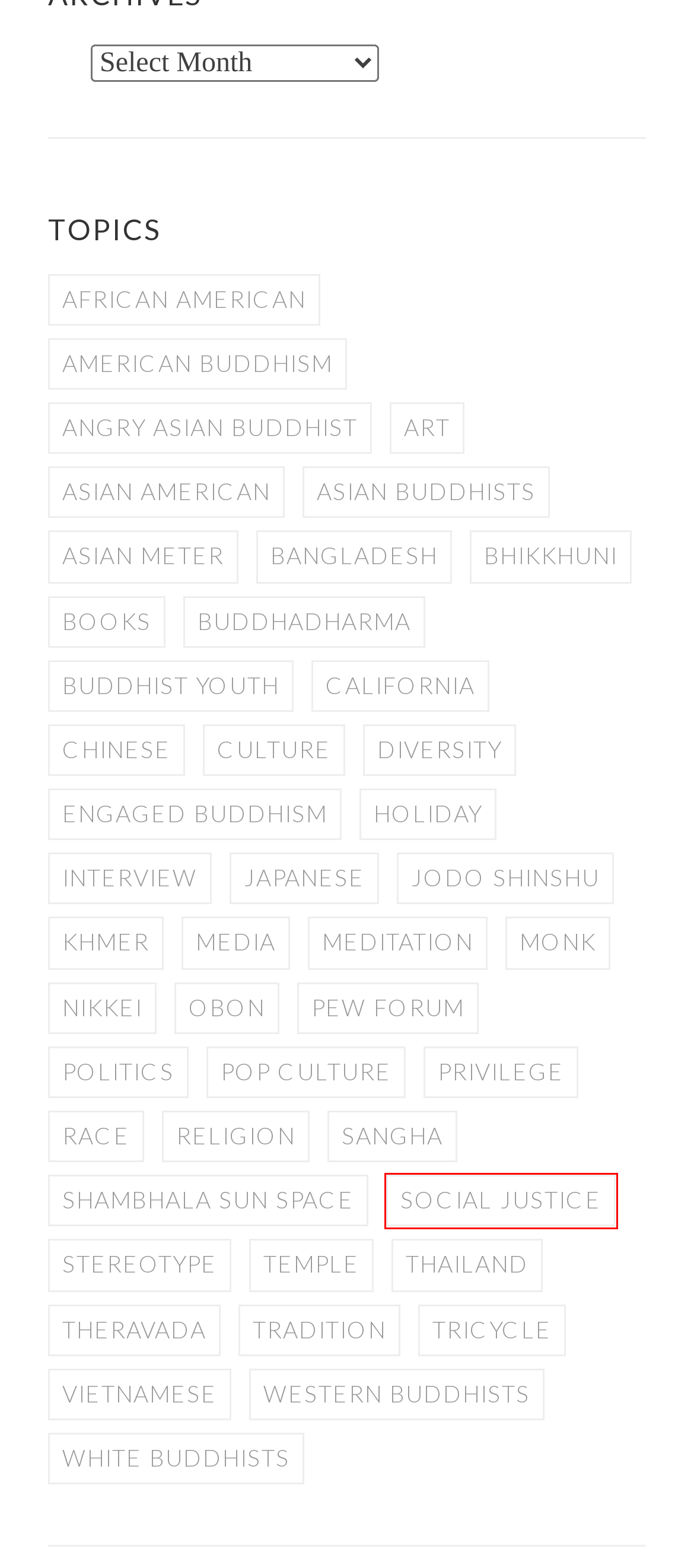Given a screenshot of a webpage with a red bounding box highlighting a UI element, choose the description that best corresponds to the new webpage after clicking the element within the red bounding box. Here are your options:
A. Sangha – Angry Asian Buddhist
B. white Buddhists – Angry Asian Buddhist
C. Pew Forum – Angry Asian Buddhist
D. Diversity – Angry Asian Buddhist
E. Japanese – Angry Asian Buddhist
F. Social Justice – Angry Asian Buddhist
G. Media – Angry Asian Buddhist
H. Jodo Shinshu – Angry Asian Buddhist

F